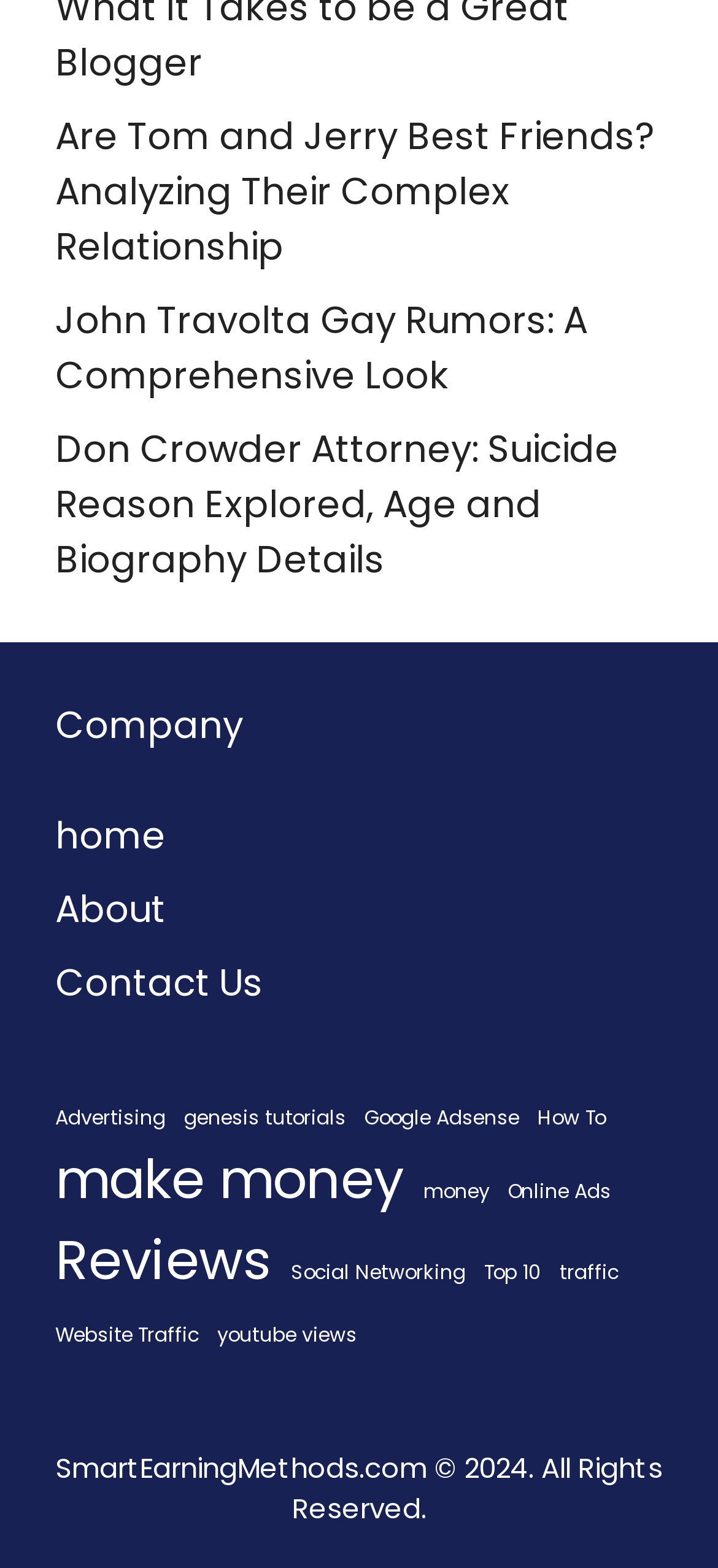Refer to the image and provide an in-depth answer to the question: 
What is the name of the website?

I determined the name of the website by looking at the bottom of the webpage, where it says 'SmartEarningMethods.com © 2024. All Rights Reserved.' This suggests that SmartEarningMethods.com is the name of the website.